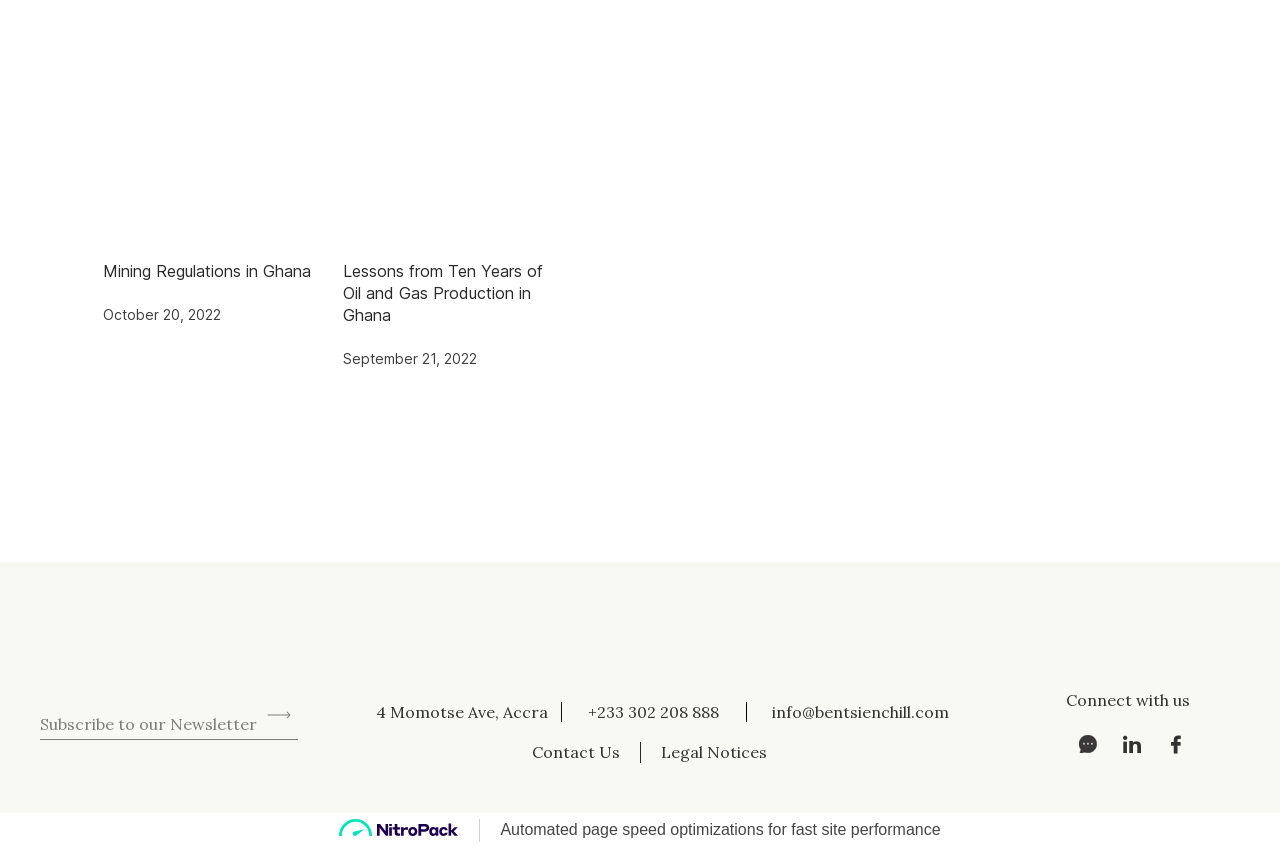Find the bounding box coordinates for the area that should be clicked to accomplish the instruction: "Contact Us through the link".

[0.416, 0.875, 0.485, 0.899]